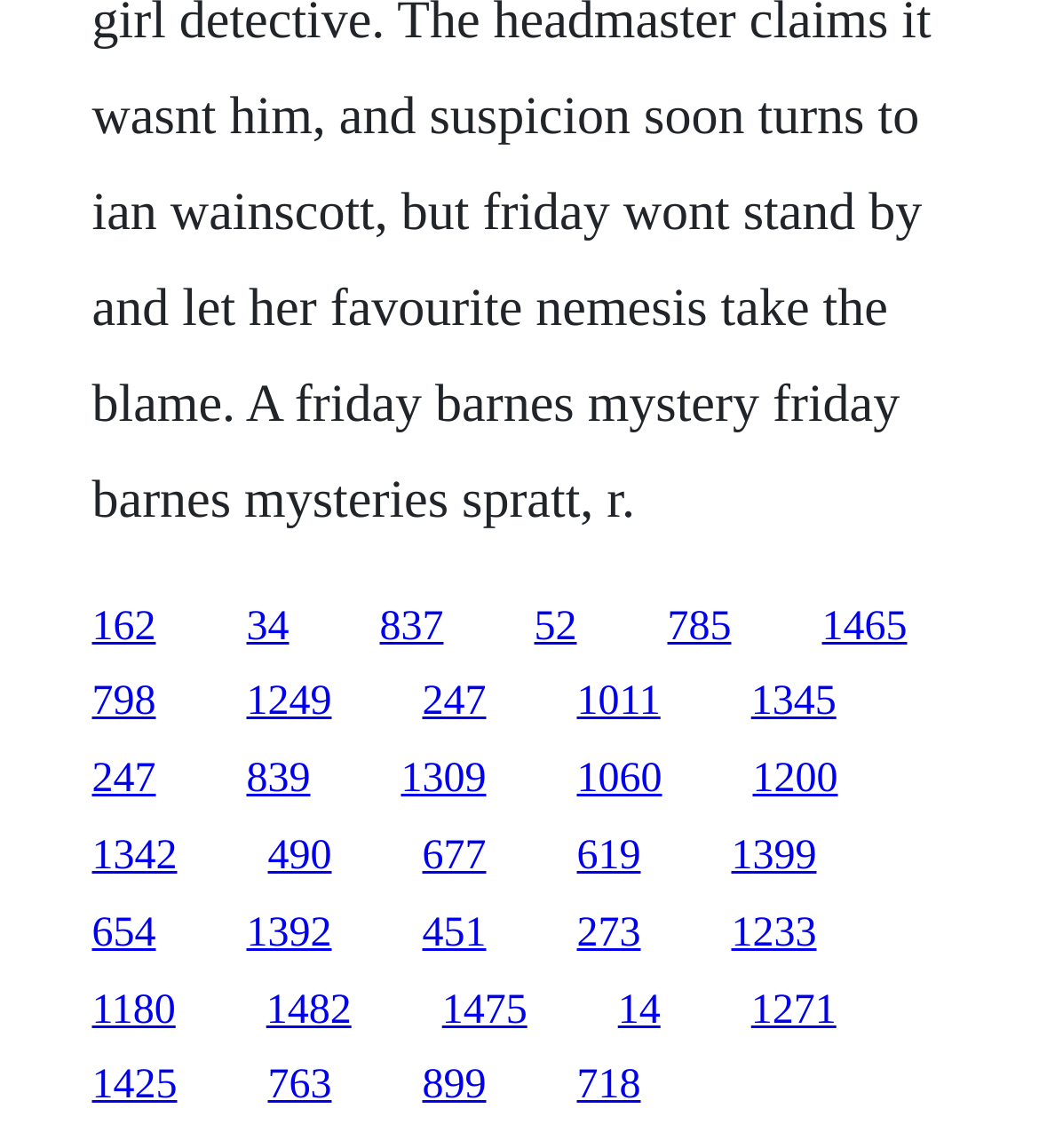Please locate the bounding box coordinates for the element that should be clicked to achieve the following instruction: "Share". Ensure the coordinates are given as four float numbers between 0 and 1, i.e., [left, top, right, bottom].

None